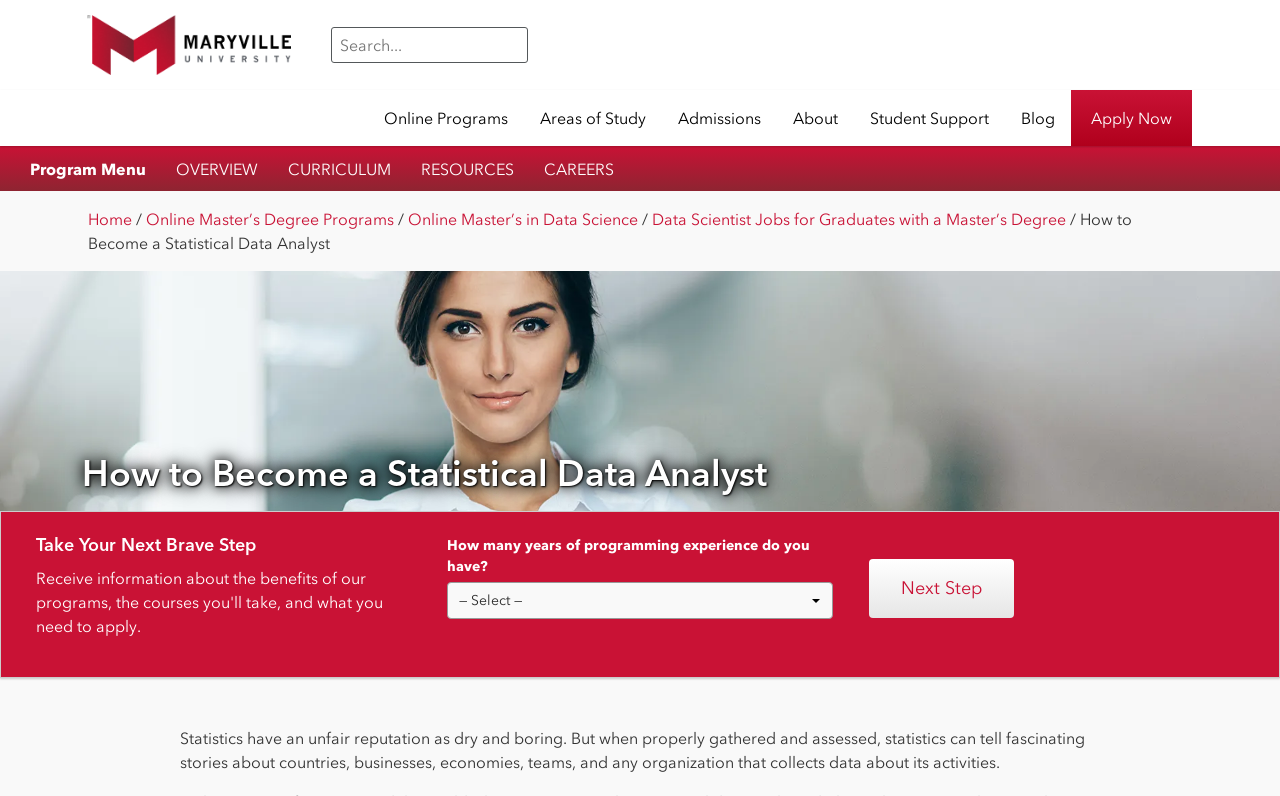What is the purpose of the search box?
Provide a detailed and extensive answer to the question.

The search box is located at the top-right corner of the webpage, and it has a placeholder text 'Search...' and a label 'Search for:' next to it, suggesting that it is meant for searching for programs or courses offered by the university.